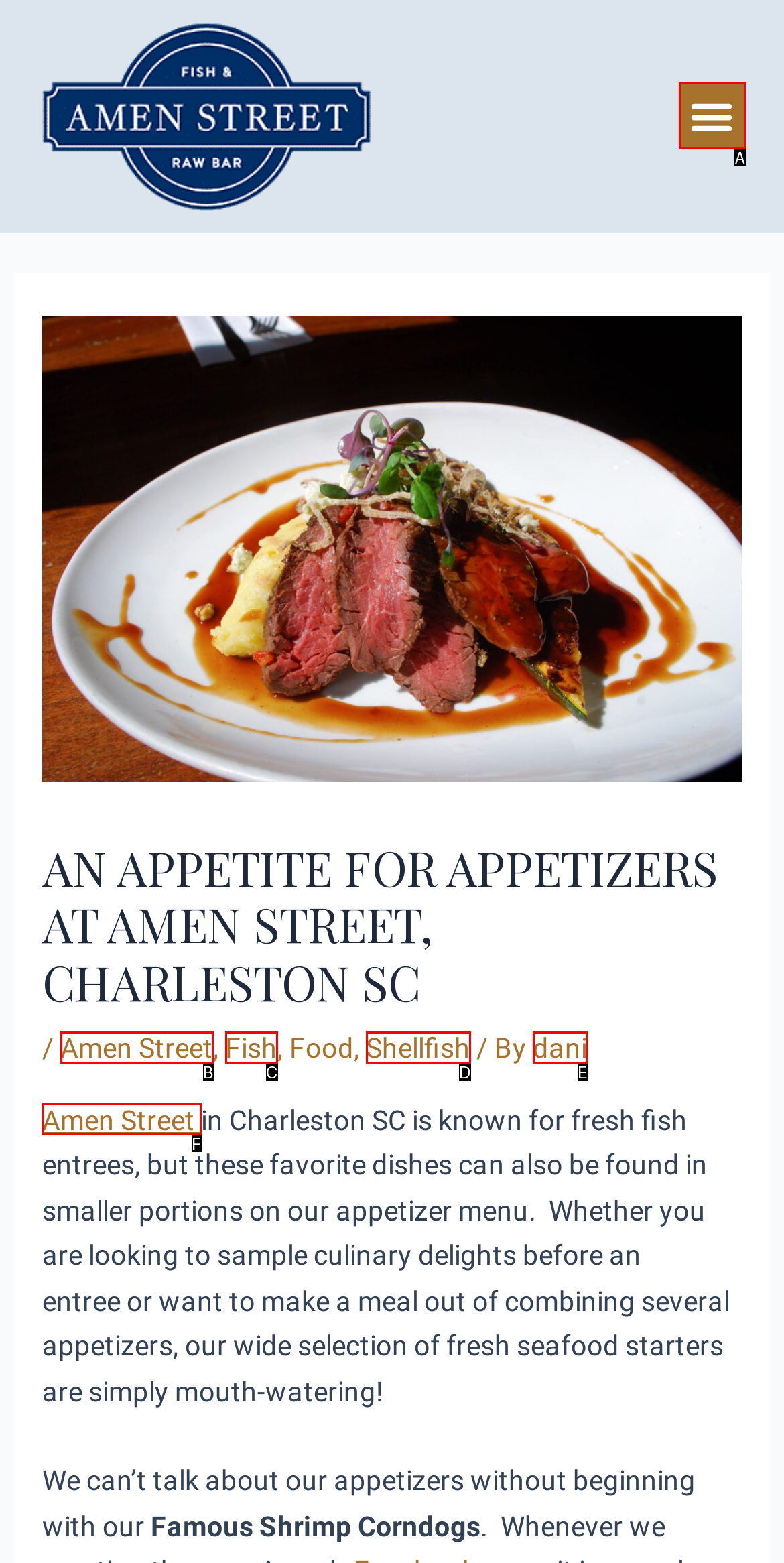Identify the option that corresponds to the description: Amen Street 
Provide the letter of the matching option from the available choices directly.

B